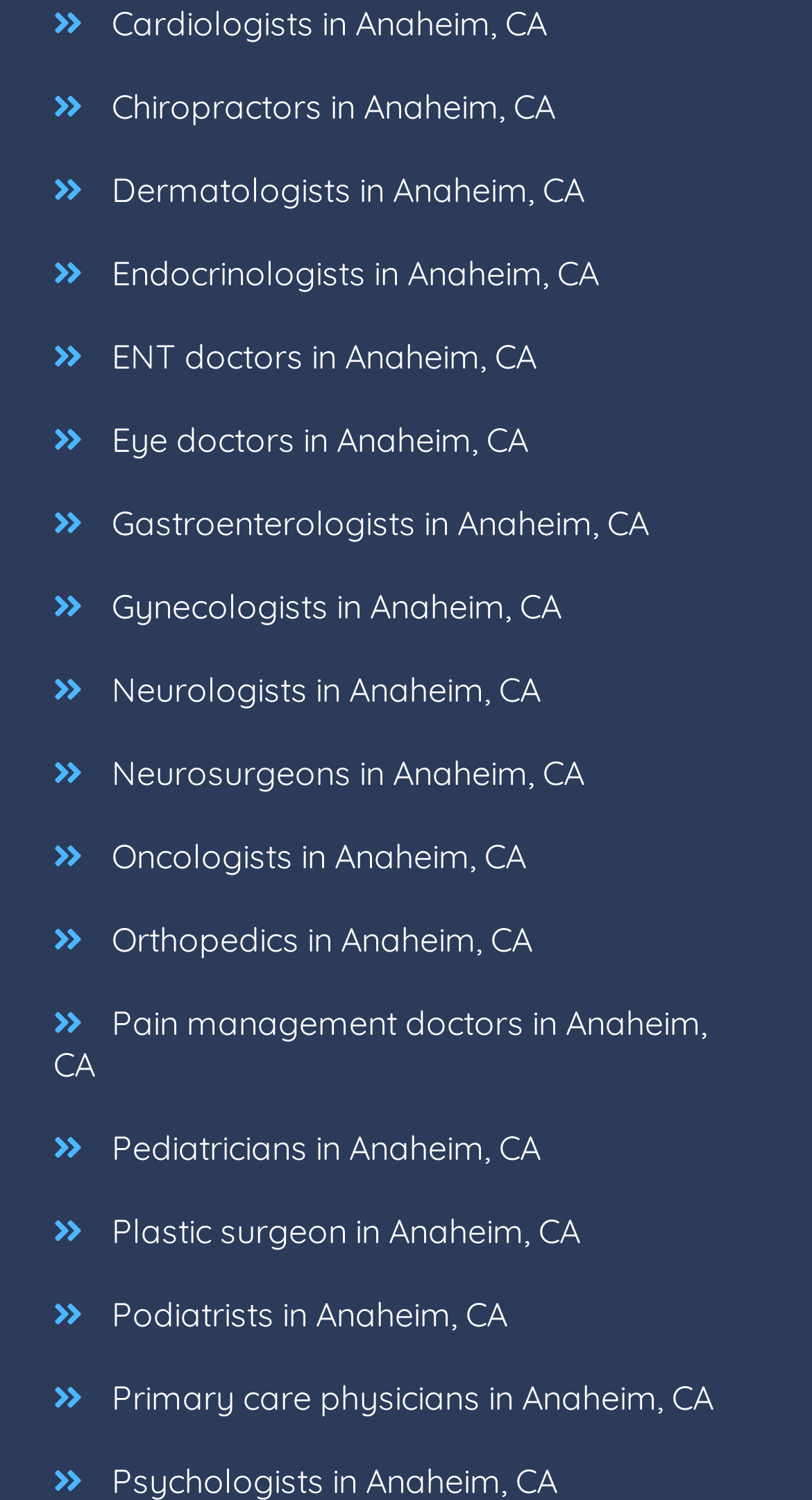Locate the UI element that matches the description Gynecologists in Anaheim, CA in the webpage screenshot. Return the bounding box coordinates in the format (top-left x, top-left y, bottom-right x, bottom-right y), with values ranging from 0 to 1.

[0.102, 0.376, 0.717, 0.432]